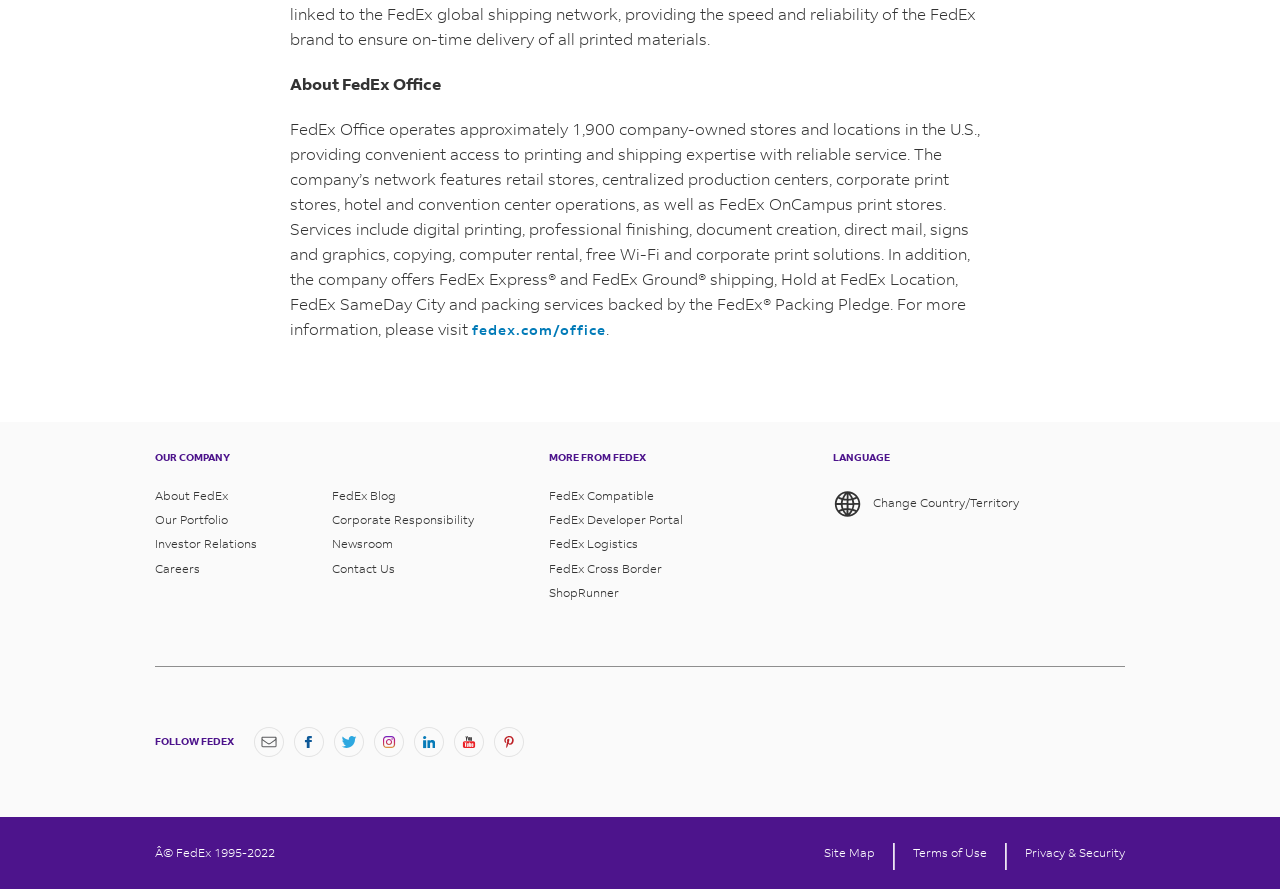Please mark the clickable region by giving the bounding box coordinates needed to complete this instruction: "Change language".

[0.651, 0.549, 0.796, 0.583]